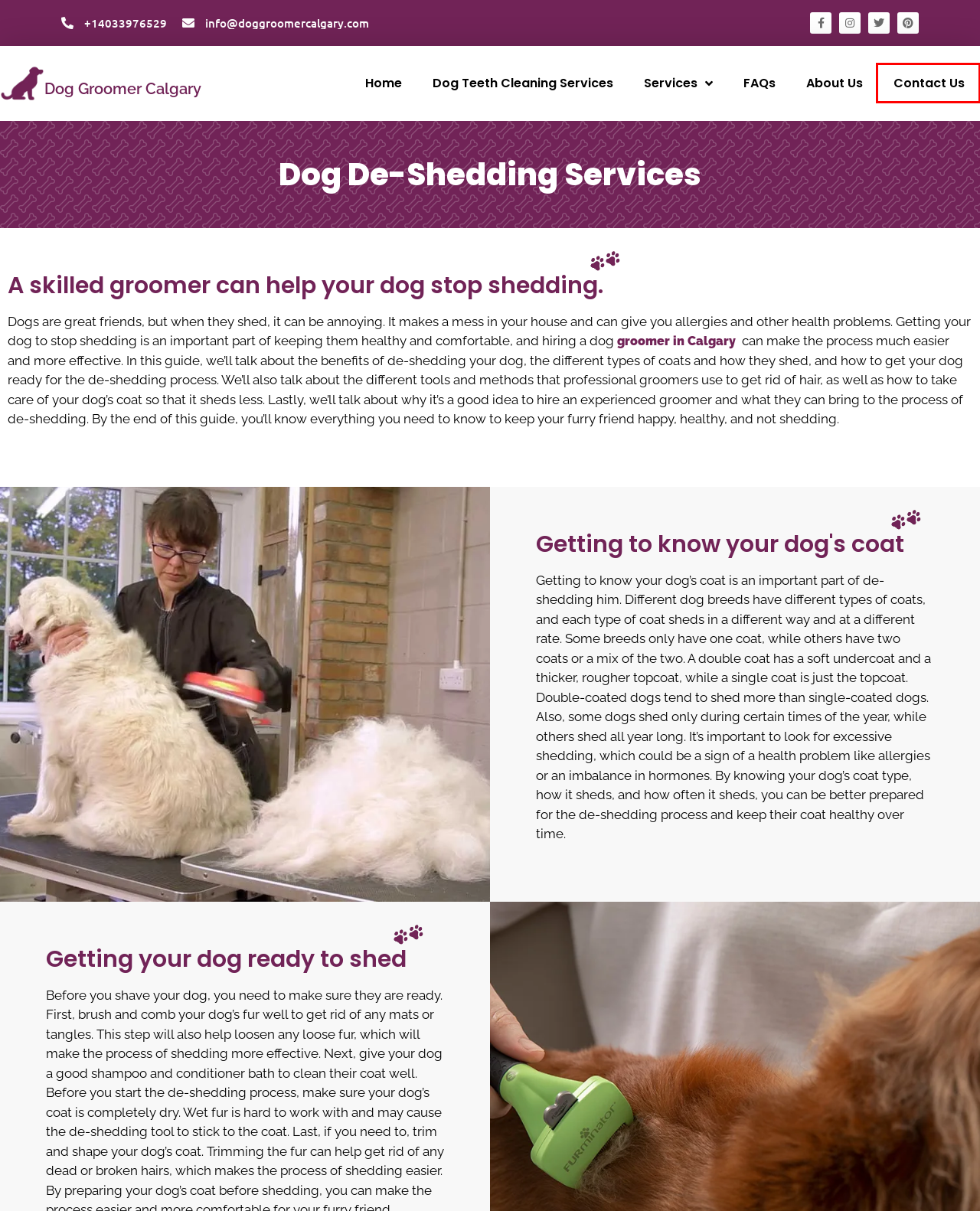You are provided with a screenshot of a webpage highlighting a UI element with a red bounding box. Choose the most suitable webpage description that matches the new page after clicking the element in the bounding box. Here are the candidates:
A. Contact Us For Pet Groomer Calgary +1 403 397 6529
B. Calgary Dog Nail Clipping & Filing Services by Groomer
C. ⭐️ Dog Teeth Cleaning Services Calgary ⭐️ Dog Denist ⭐️
D. Calgary Dog Ears Cleaning Services by Professional Groomer
E. Dog Groomer Calgary Starts @ 55$ Grooming Services
F. About Us Dog Groomer Calgary
G. F.A.Q We will Answer All About Dog Grooming Questions
H. Dog Brushing Services in Calgary - Best From All

A